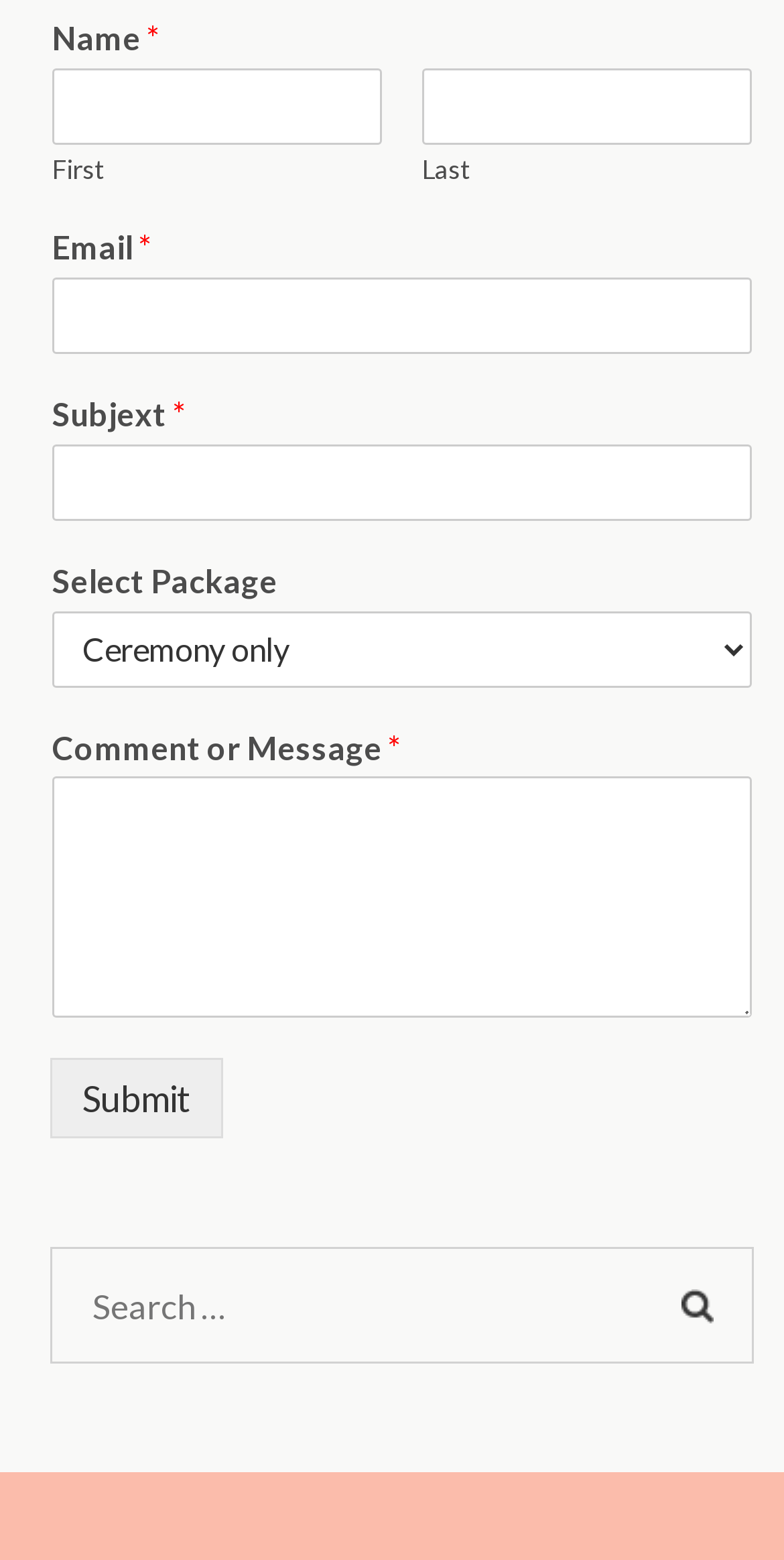Answer the question in a single word or phrase:
How many textboxes are there in the form?

4